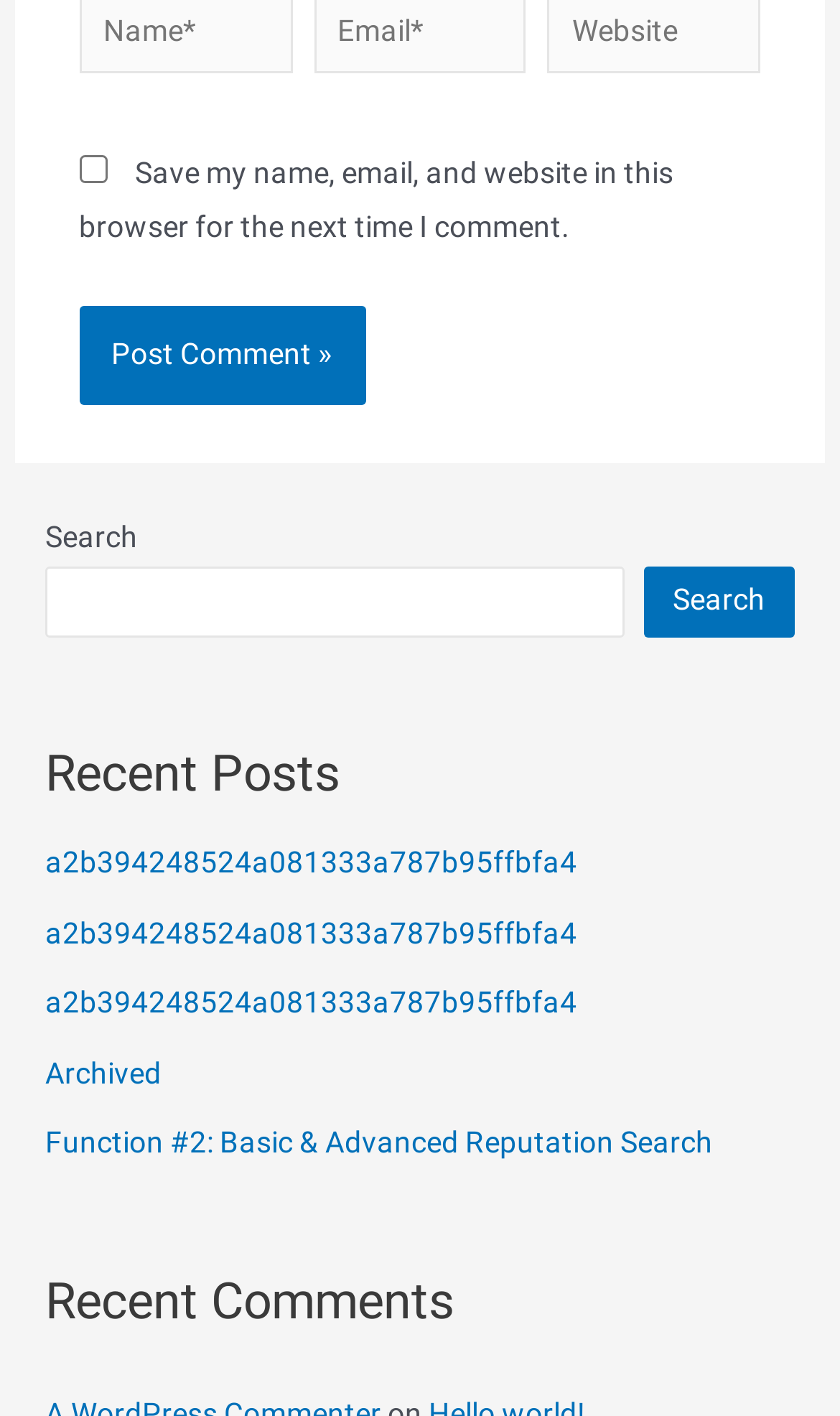Please identify the bounding box coordinates of the area that needs to be clicked to follow this instruction: "Search for something".

[0.054, 0.4, 0.744, 0.45]